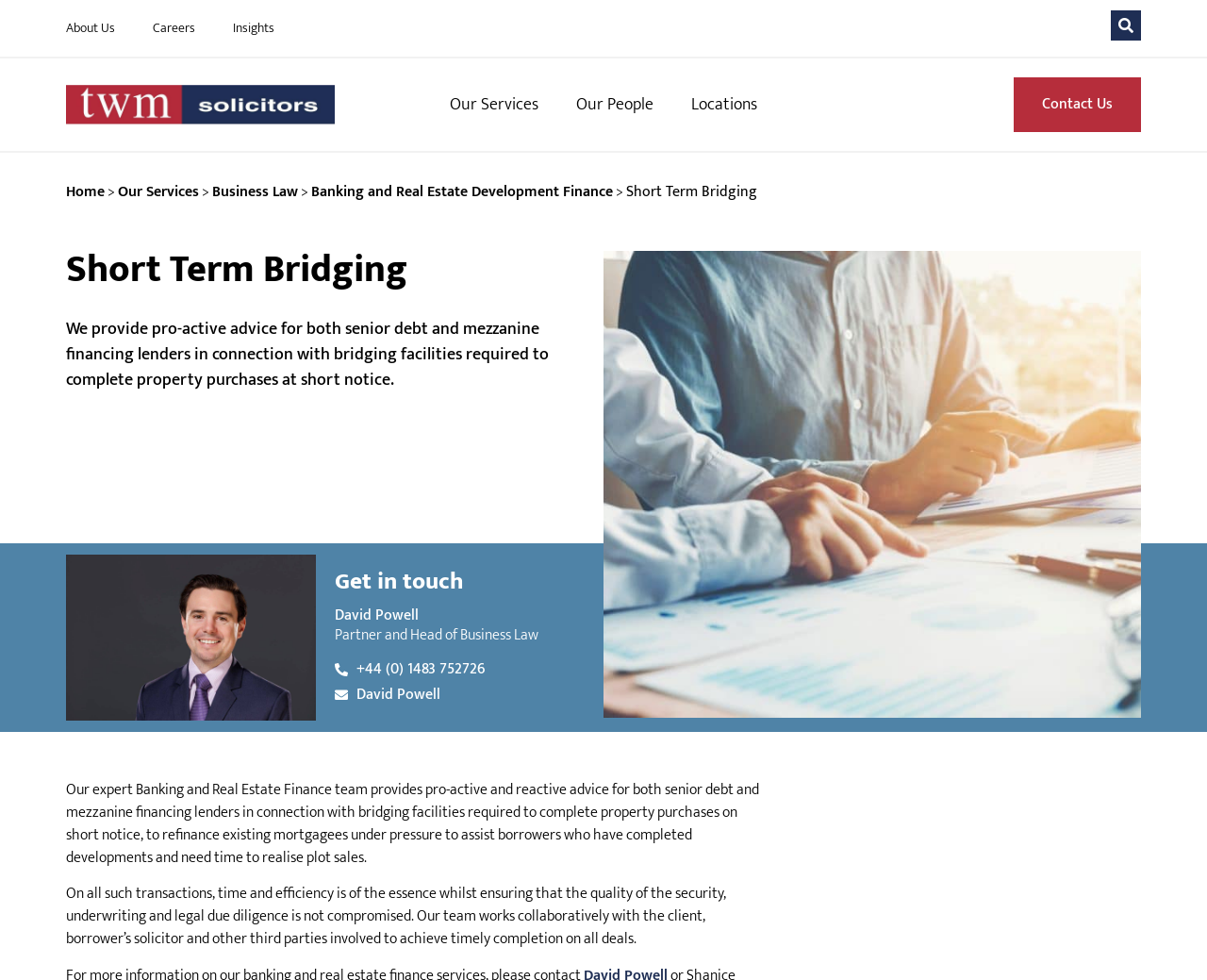Determine the bounding box coordinates of the clickable element to achieve the following action: 'Click on Our Services'. Provide the coordinates as four float values between 0 and 1, formatted as [left, top, right, bottom].

[0.357, 0.079, 0.462, 0.135]